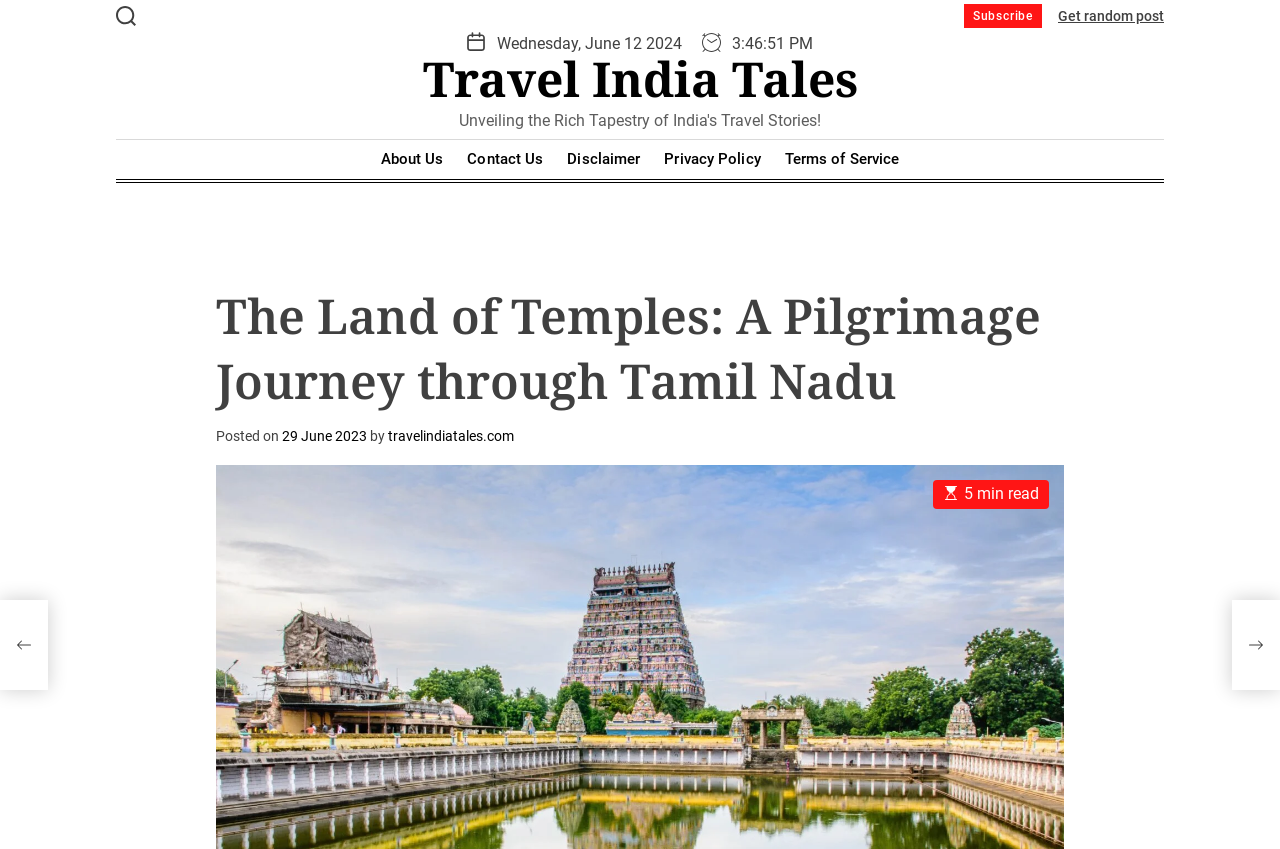Use a single word or phrase to answer this question: 
What is the purpose of the button at the top right corner?

Search